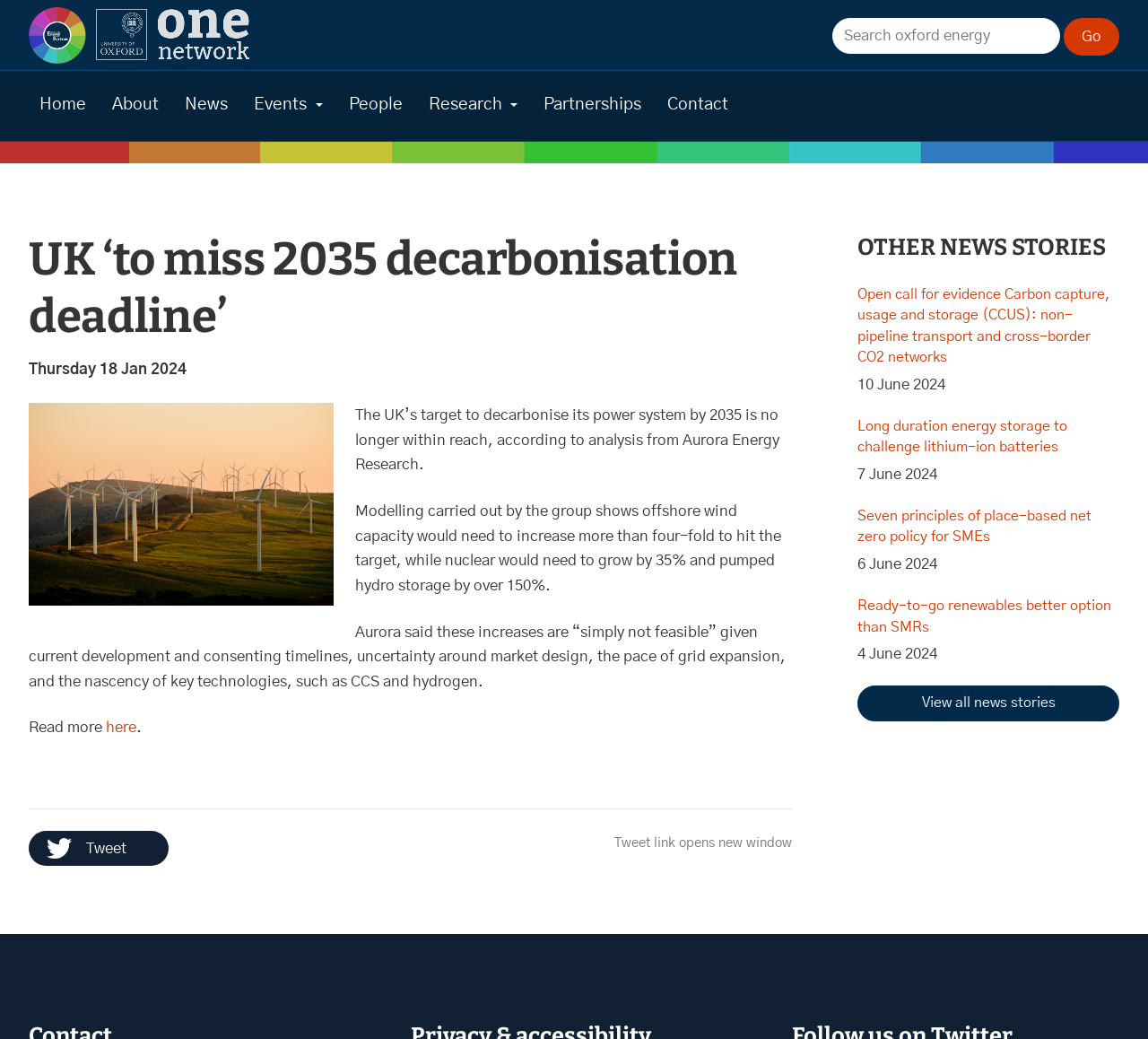Reply to the question with a single word or phrase:
What is the name of the research group mentioned in the article?

Aurora Energy Research